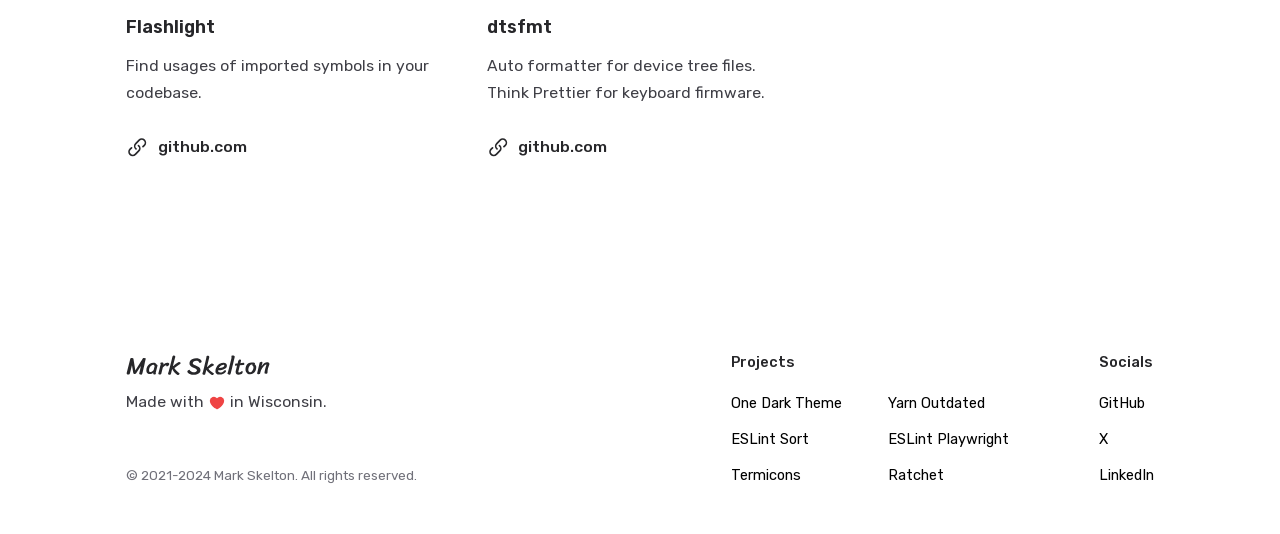Identify the bounding box coordinates of the region that needs to be clicked to carry out this instruction: "Go to GitHub". Provide these coordinates as four float numbers ranging from 0 to 1, i.e., [left, top, right, bottom].

[0.852, 0.73, 0.909, 0.78]